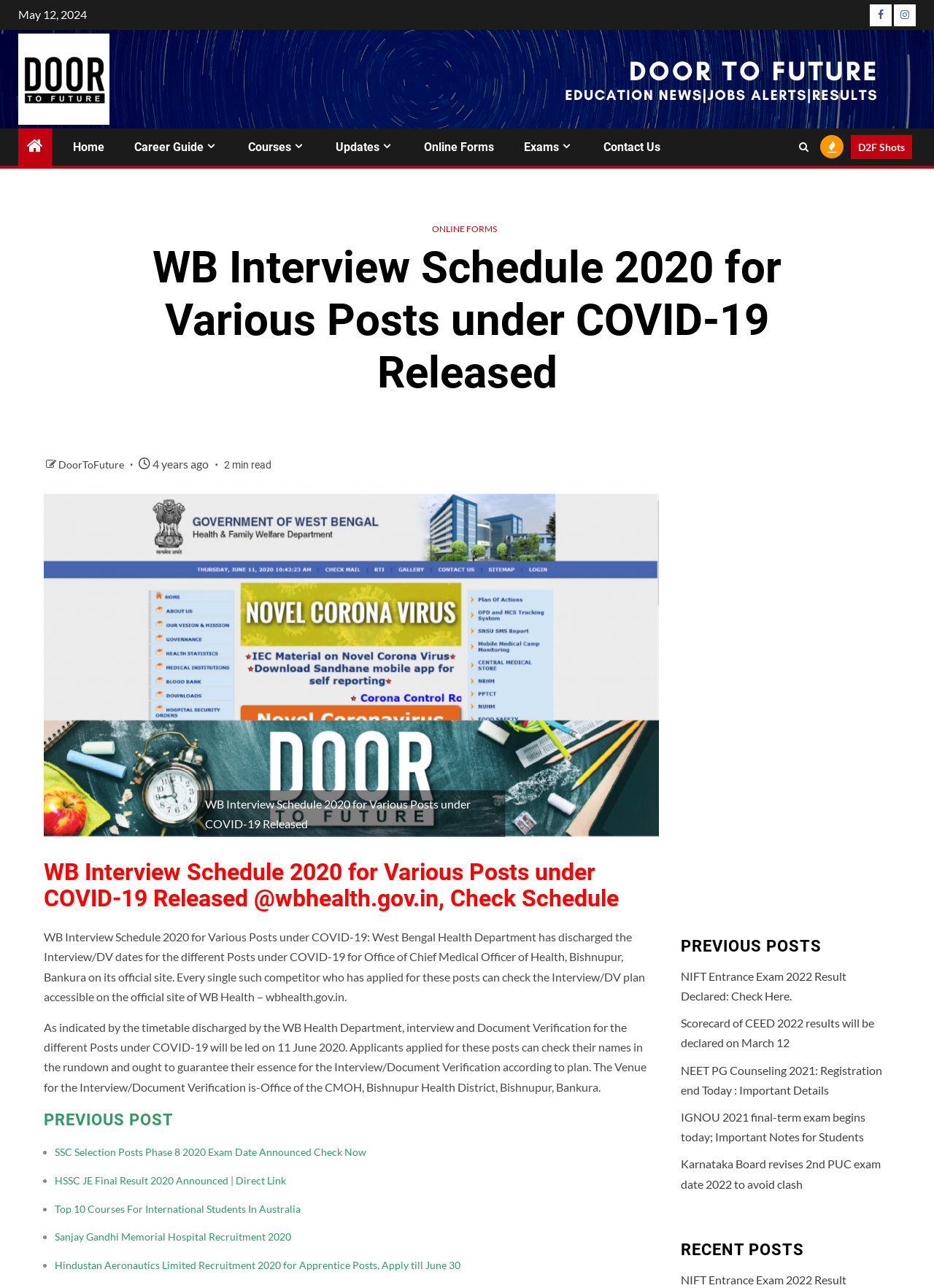Provide a brief response to the question below using a single word or phrase: 
How many previous posts are listed?

5